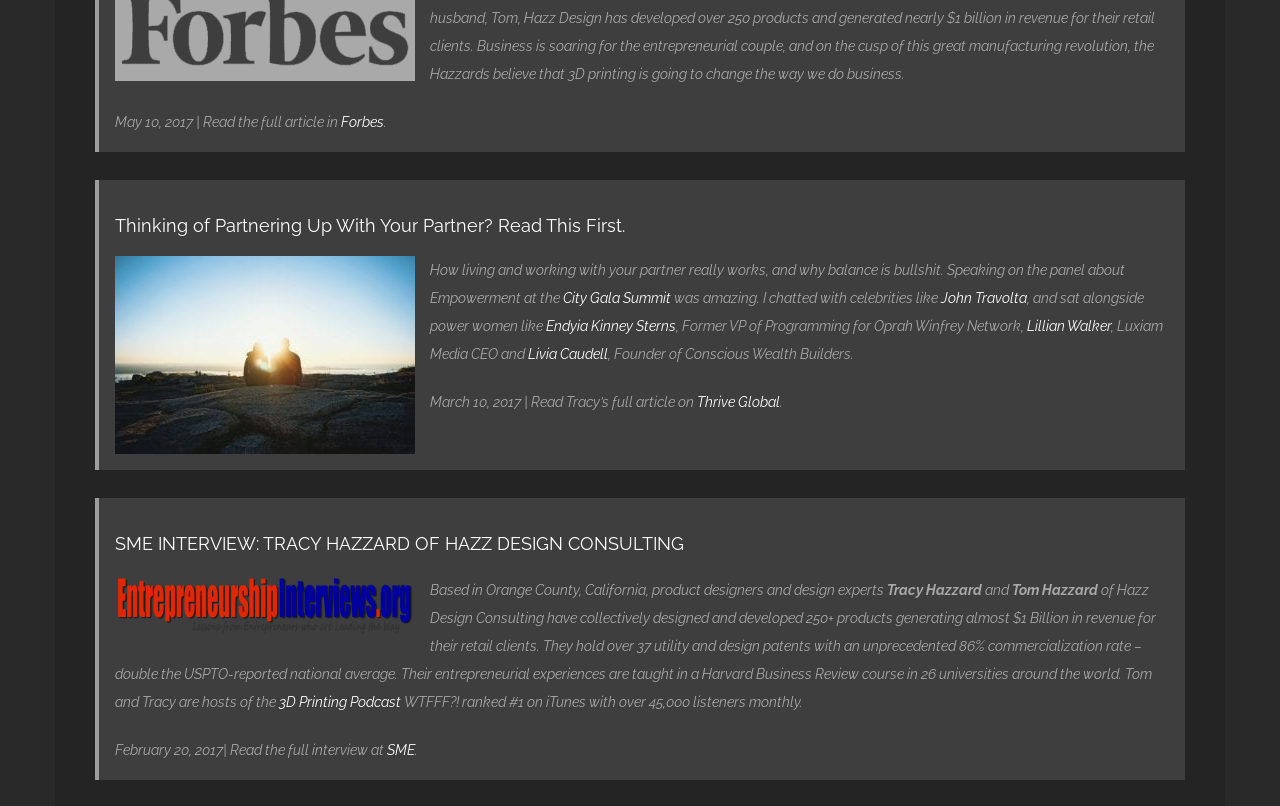How many products have Tracy Hazzard and Tom Hazzard designed?
Please ensure your answer is as detailed and informative as possible.

I found the text 'product designers and design experts Tracy Hazzard and Tom Hazzard of Hazz Design Consulting have collectively designed and developed 250+ products...' which states that Tracy Hazzard and Tom Hazzard have designed over 250 products.